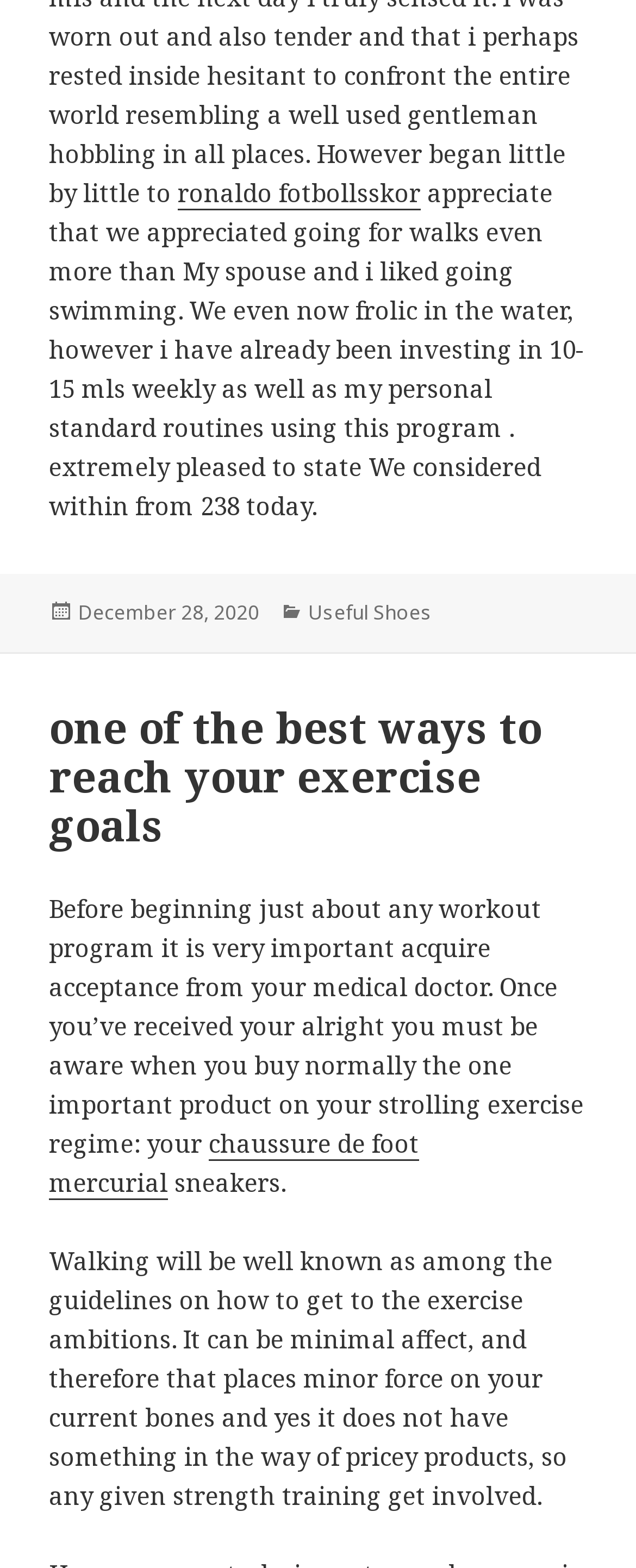What is the recommended step before starting a workout program?
Provide a detailed and extensive answer to the question.

According to the article, it is very important to acquire approval from your medical doctor before beginning any workout program.